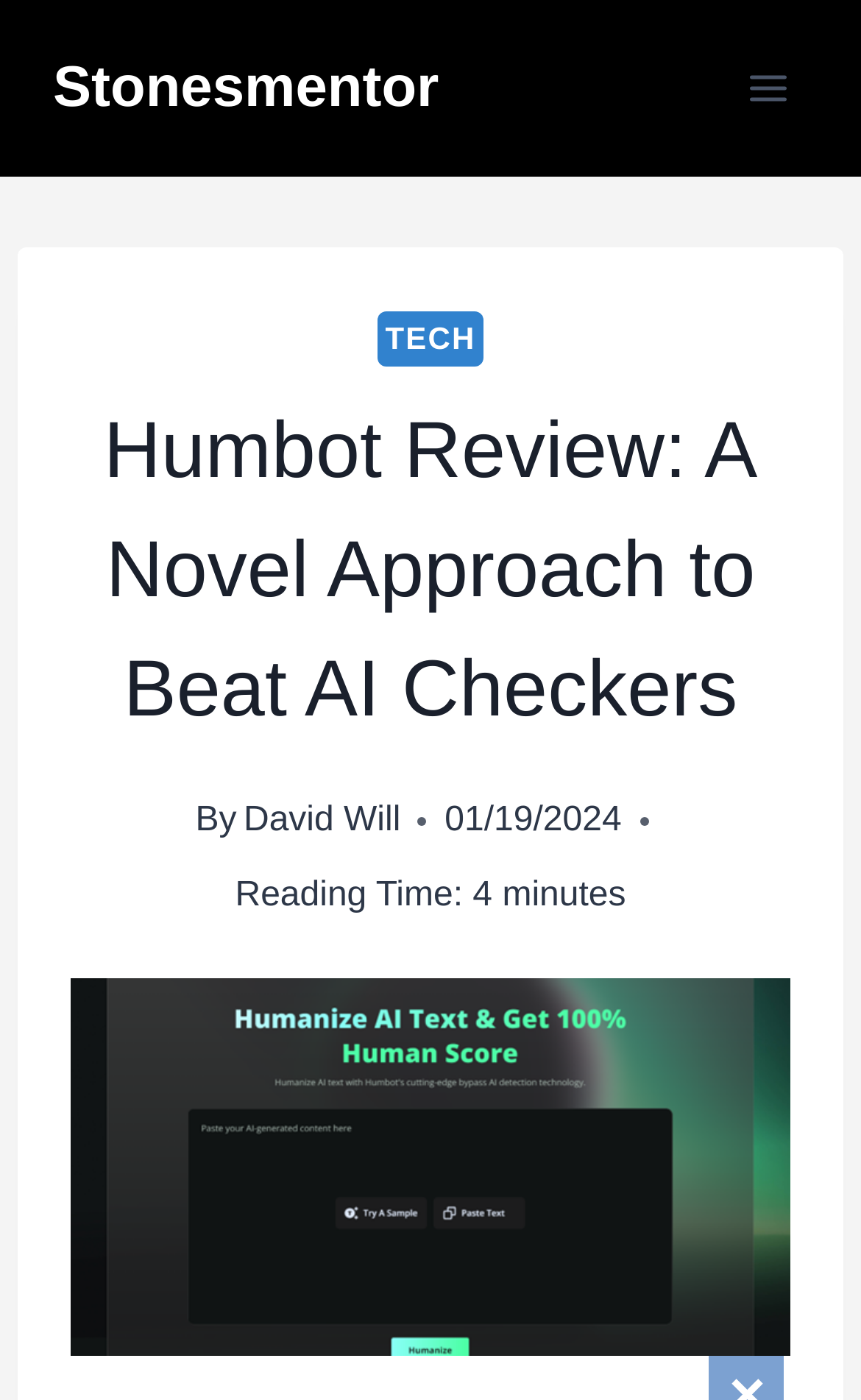Please analyze the image and give a detailed answer to the question:
What is the name of the website?

I determined the name of the website by looking at the link 'Stonesmentor' located at [0.062, 0.038, 0.51, 0.088] which is a child element of the Root Element.